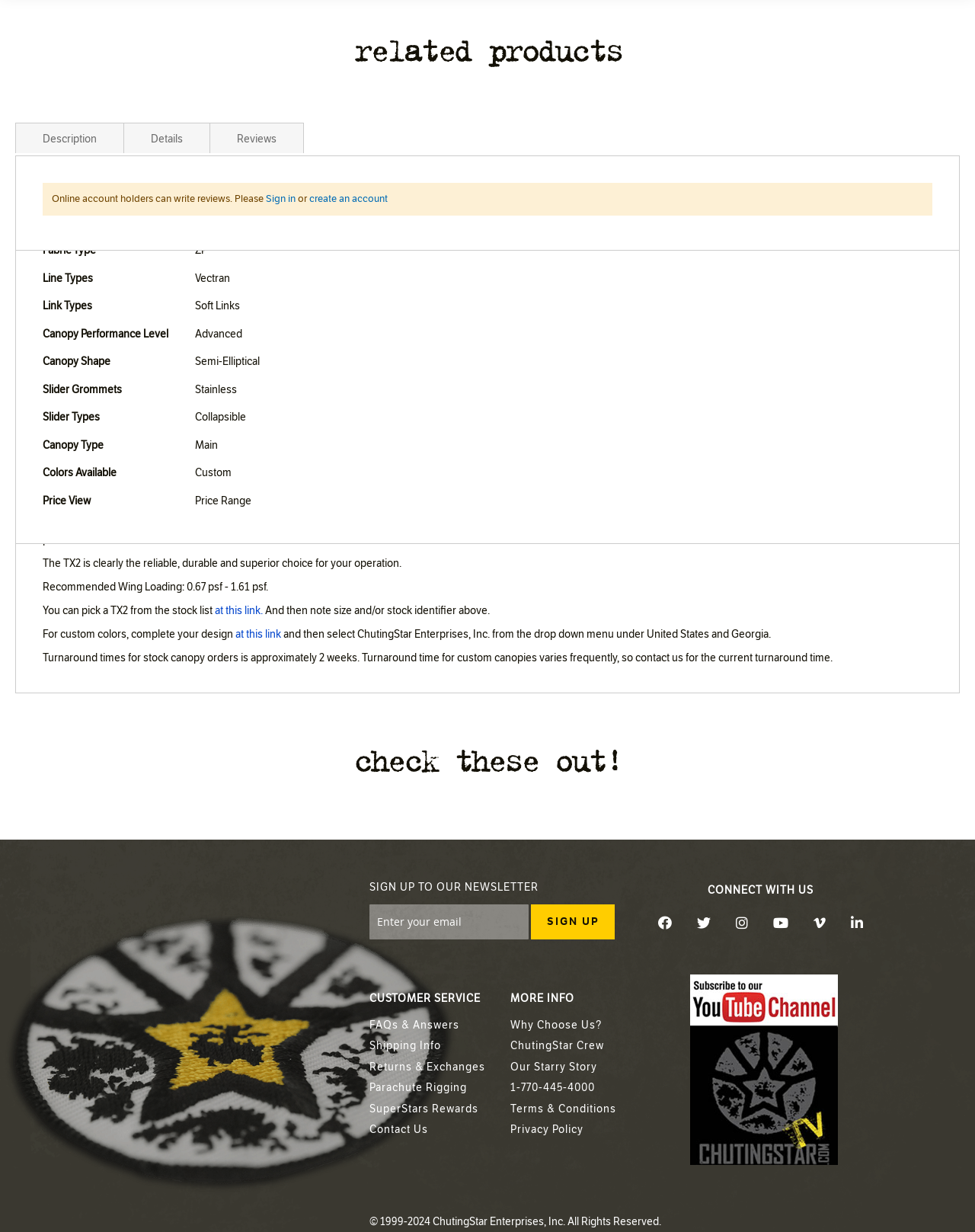Identify the bounding box coordinates of the specific part of the webpage to click to complete this instruction: "Subscribe to the newsletter".

[0.545, 0.734, 0.63, 0.762]